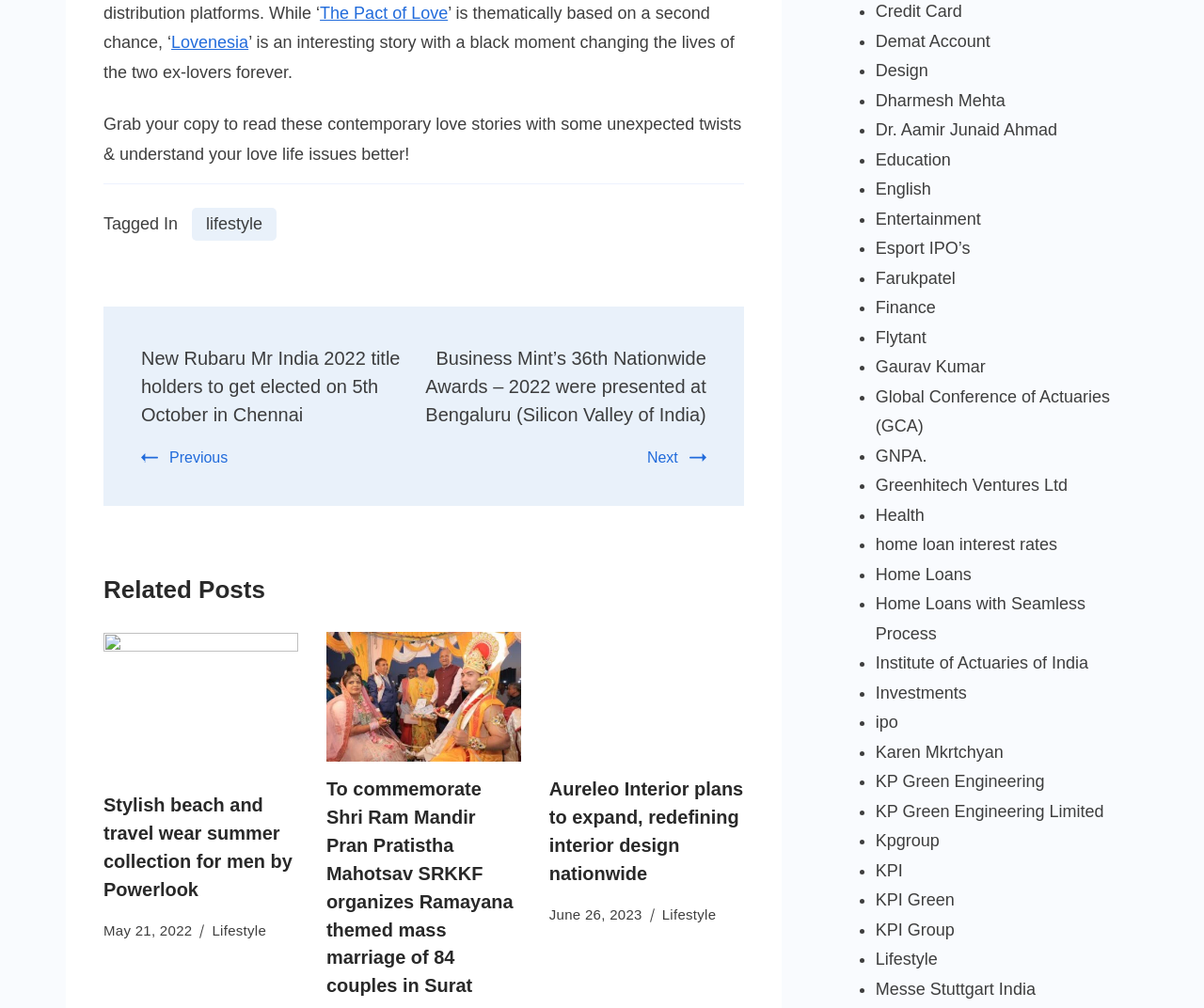Locate the bounding box coordinates of the area that needs to be clicked to fulfill the following instruction: "Read 'Lovenesia'". The coordinates should be in the format of four float numbers between 0 and 1, namely [left, top, right, bottom].

[0.142, 0.033, 0.206, 0.052]